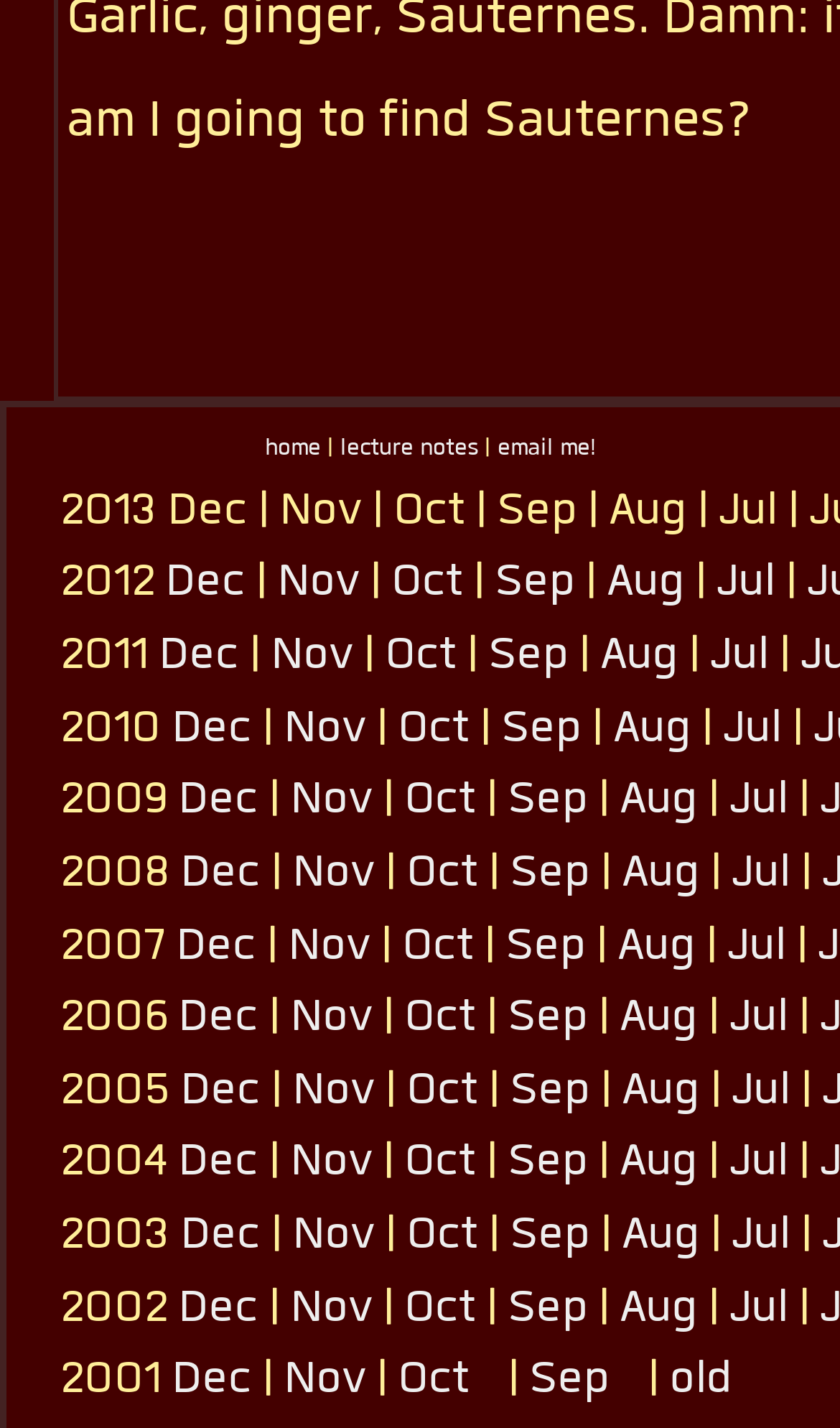What is the month listed after 'Dec' in 2011?
Please craft a detailed and exhaustive response to the question.

By looking at the webpage, I found the section for 2011 and examined the links listed under it. The month listed after 'Dec' in 2011 is 'Nov'.